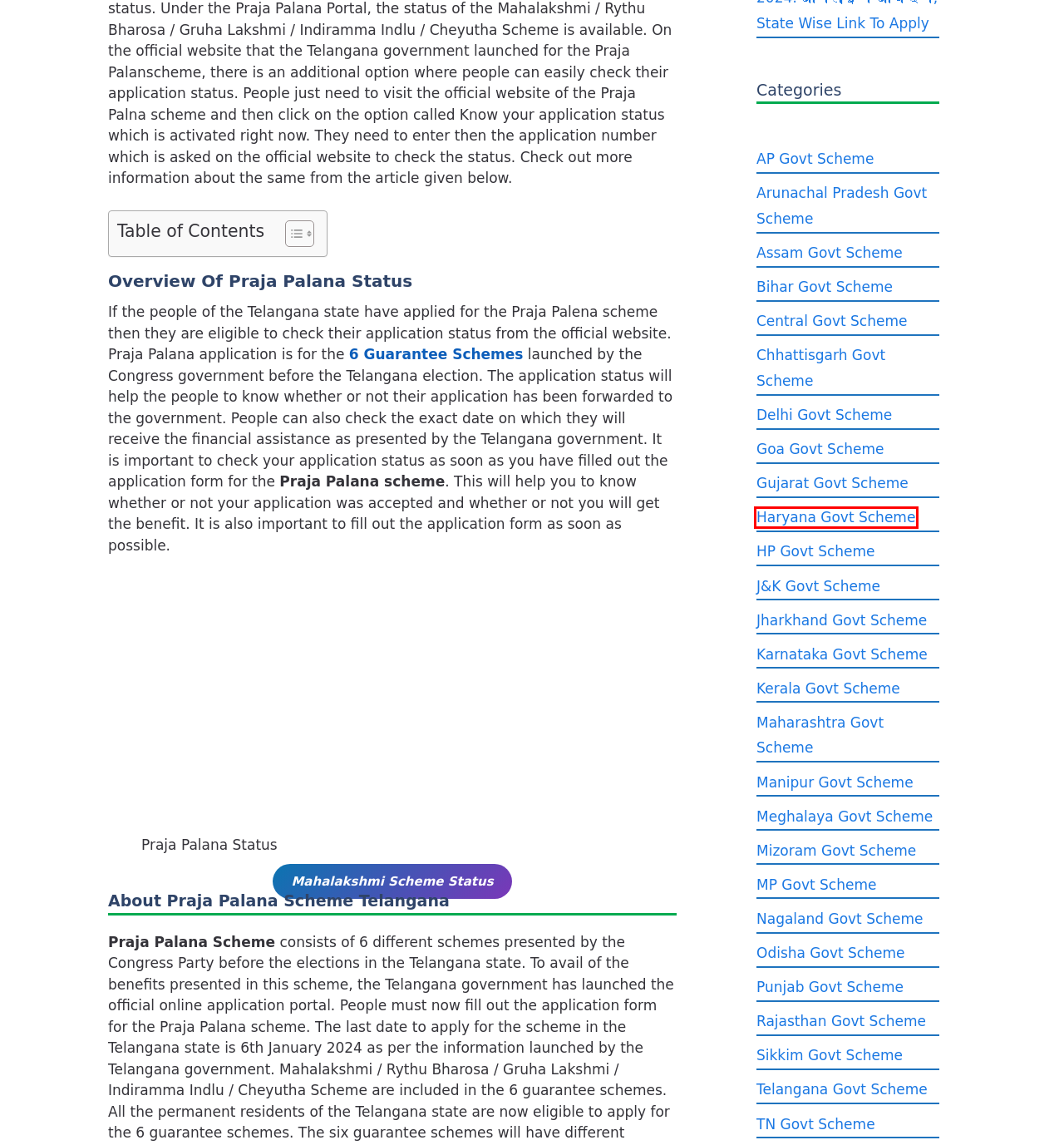Given a webpage screenshot with a UI element marked by a red bounding box, choose the description that best corresponds to the new webpage that will appear after clicking the element. The candidates are:
A. Arunachal Pradesh Govt Scheme Archives - Sarkari Yojana News
B. Meghalaya Govt Scheme Archives - Sarkari Yojana News
C. TN Govt Scheme Archives - Sarkari Yojana News
D. Manipur Govt Scheme Archives - Sarkari Yojana News
E. AP Govt Scheme Archives - Sarkari Yojana News
F. Kerala Govt Scheme Archives - Sarkari Yojana News
G. Haryana Govt Scheme Archives - Sarkari Yojana News
H. Sikkim Govt Scheme Archives - Sarkari Yojana News

G